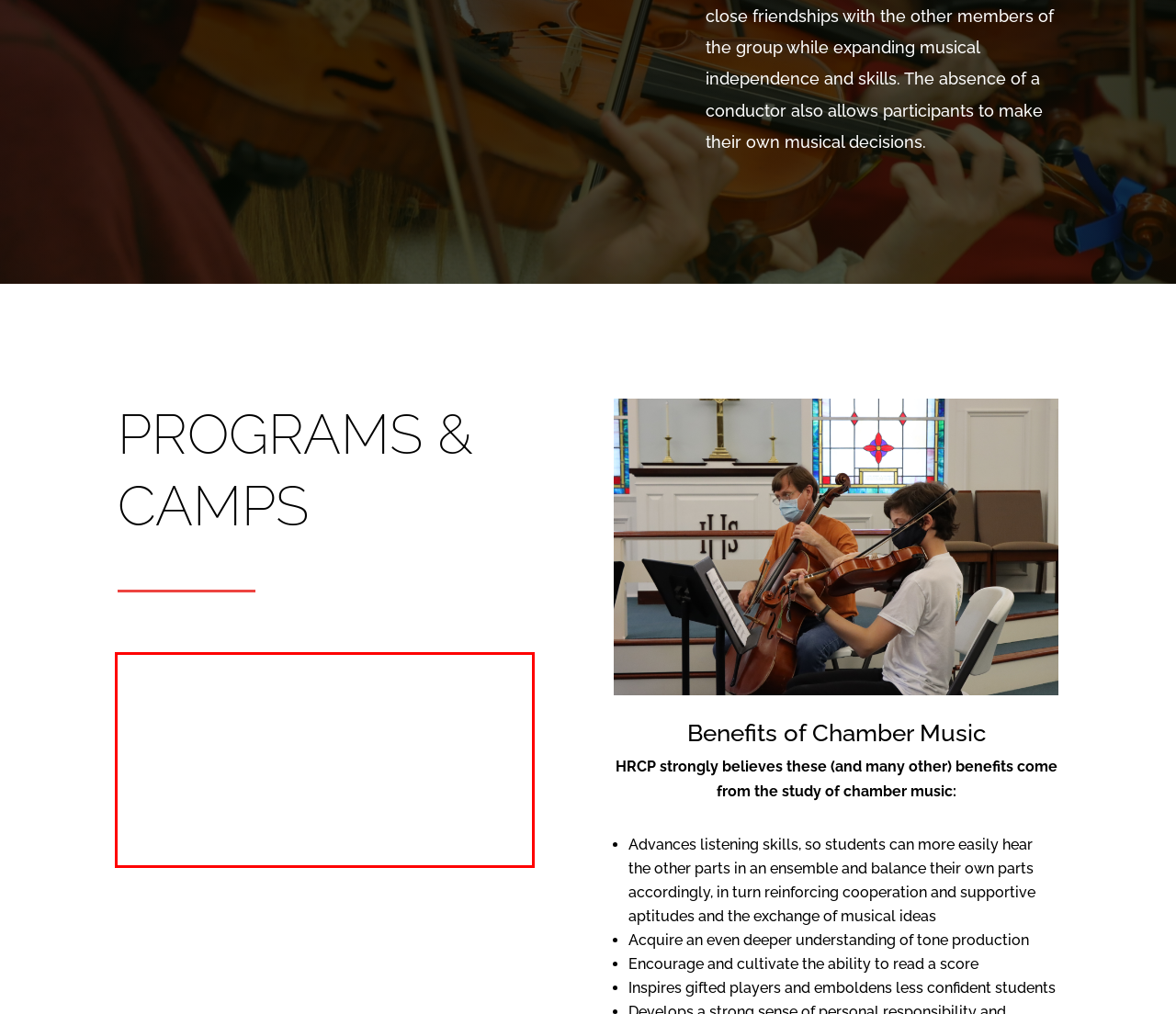Locate the red bounding box in the provided webpage screenshot and use OCR to determine the text content inside it.

HRCP’s year-round program is divided into two semesters of 15 weeks each. Fall Semester begins in early September, and Spring semester starts in early January. Rehearsals are held on Sundays at the Coastal Virginia Unitarian Universalist Church from 9am to 12pm and 1pm to 4pm. Our Summer Camps are two separate week-long workshops held at the end of June and run from 9:30 am to 3:00 pm.